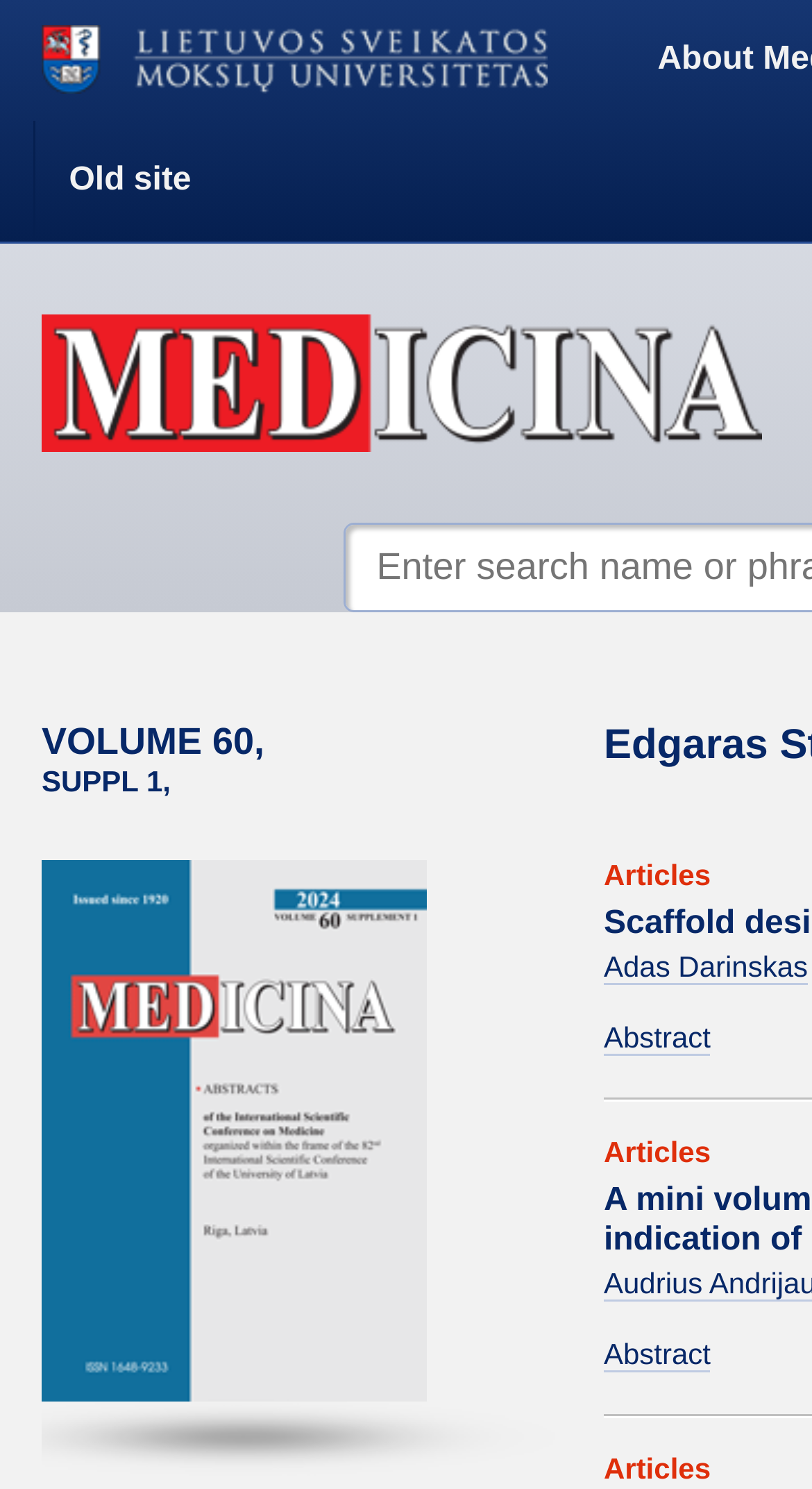Find the bounding box coordinates for the area that should be clicked to accomplish the instruction: "view abstract".

[0.744, 0.686, 0.875, 0.71]